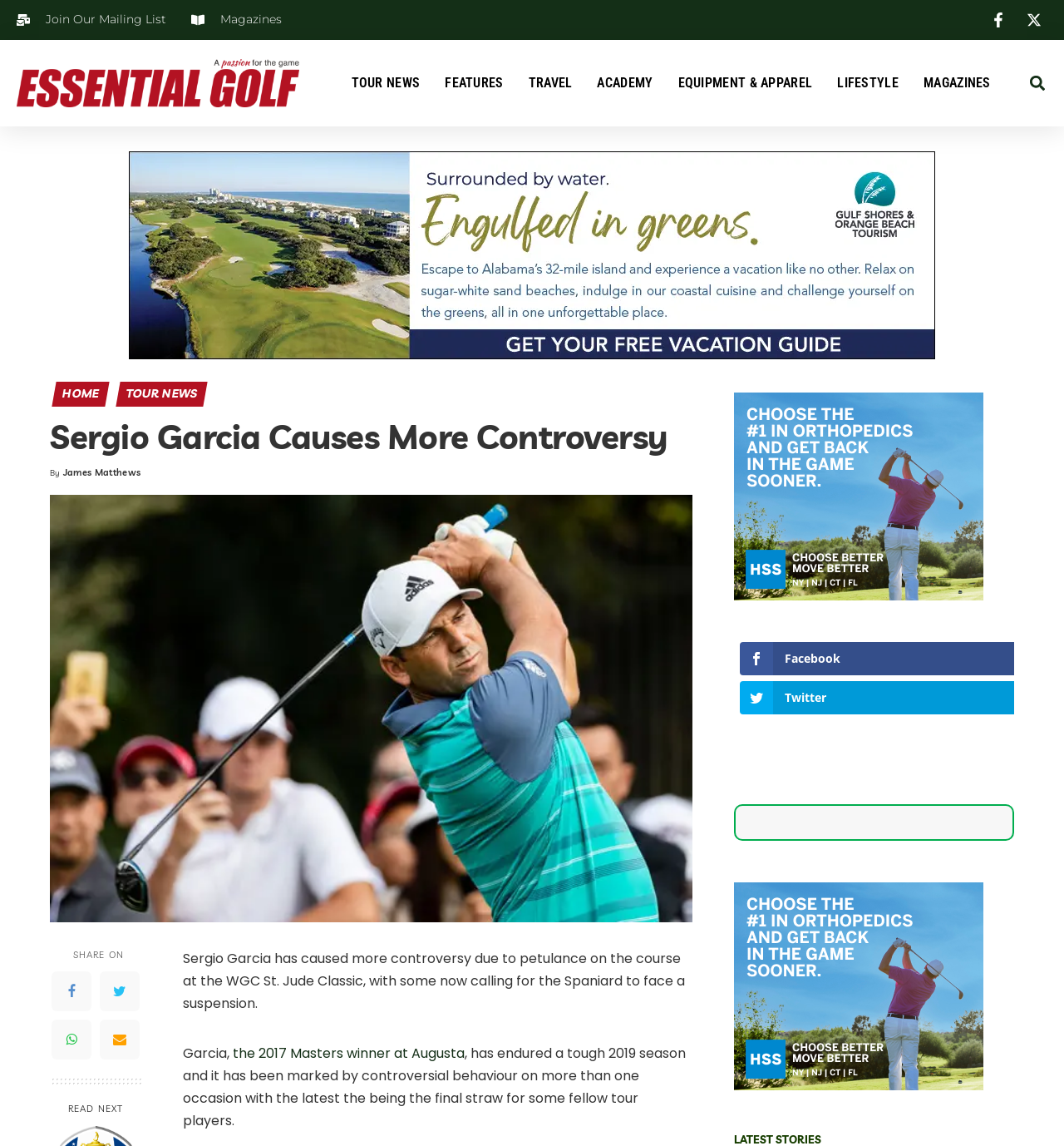Determine the bounding box coordinates for the element that should be clicked to follow this instruction: "Share on Facebook". The coordinates should be given as four float numbers between 0 and 1, in the format [left, top, right, bottom].

[0.695, 0.56, 0.958, 0.589]